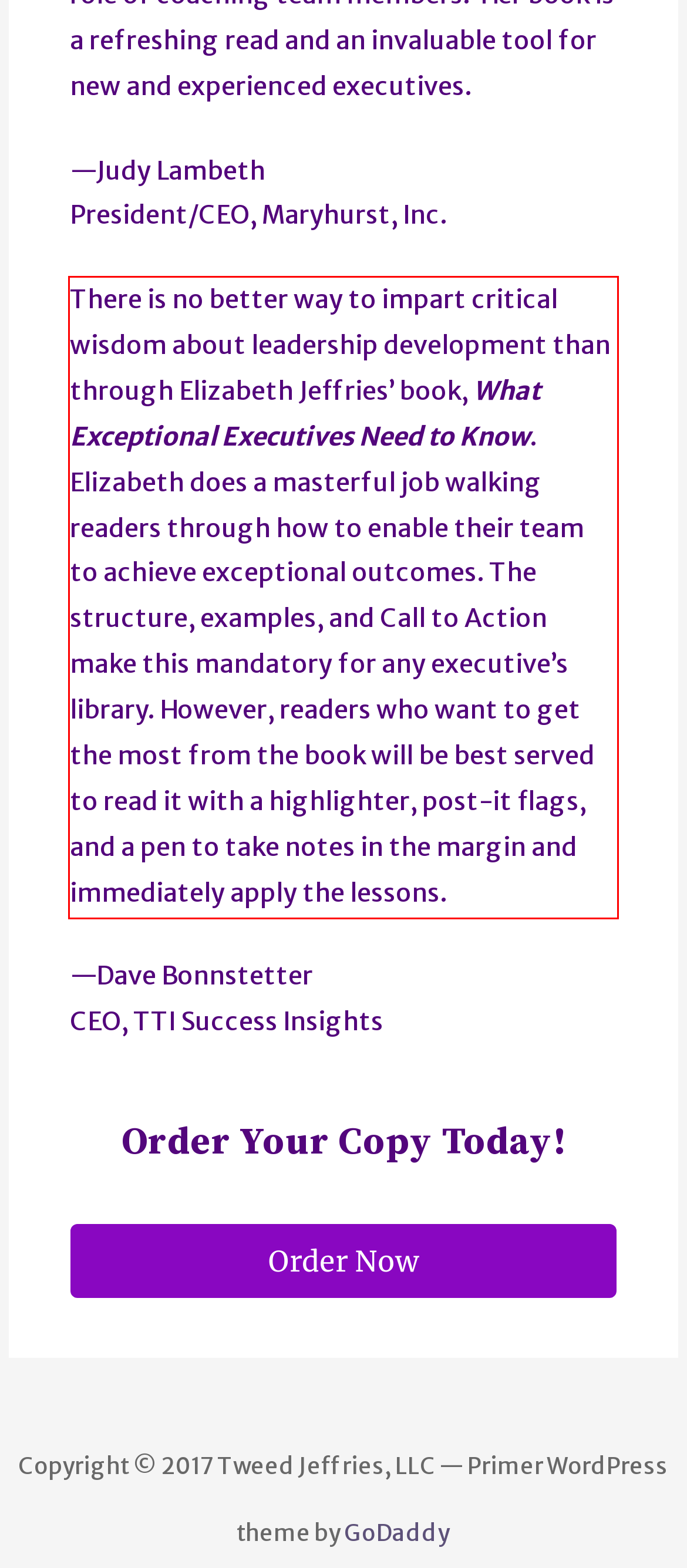Within the screenshot of a webpage, identify the red bounding box and perform OCR to capture the text content it contains.

There is no better way to impart critical wisdom about leadership development than through Elizabeth Jeffries’ book, What Exceptional Executives Need to Know. Elizabeth does a masterful job walking readers through how to enable their team to achieve exceptional outcomes. The structure, examples, and Call to Action make this mandatory for any executive’s library. However, readers who want to get the most from the book will be best served to read it with a highlighter, post-it flags, and a pen to take notes in the margin and immediately apply the lessons.